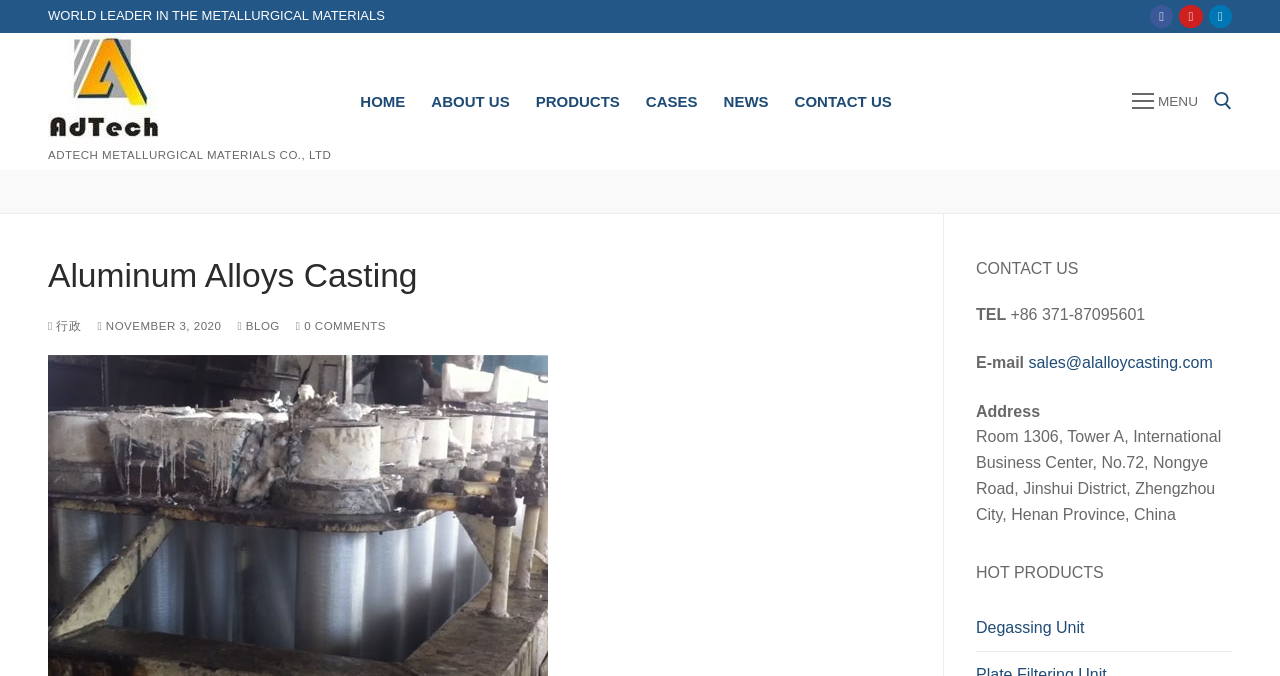Please identify the bounding box coordinates of the element that needs to be clicked to execute the following command: "Search for something". Provide the bounding box using four float numbers between 0 and 1, formatted as [left, top, right, bottom].

[0.755, 0.243, 0.974, 0.362]